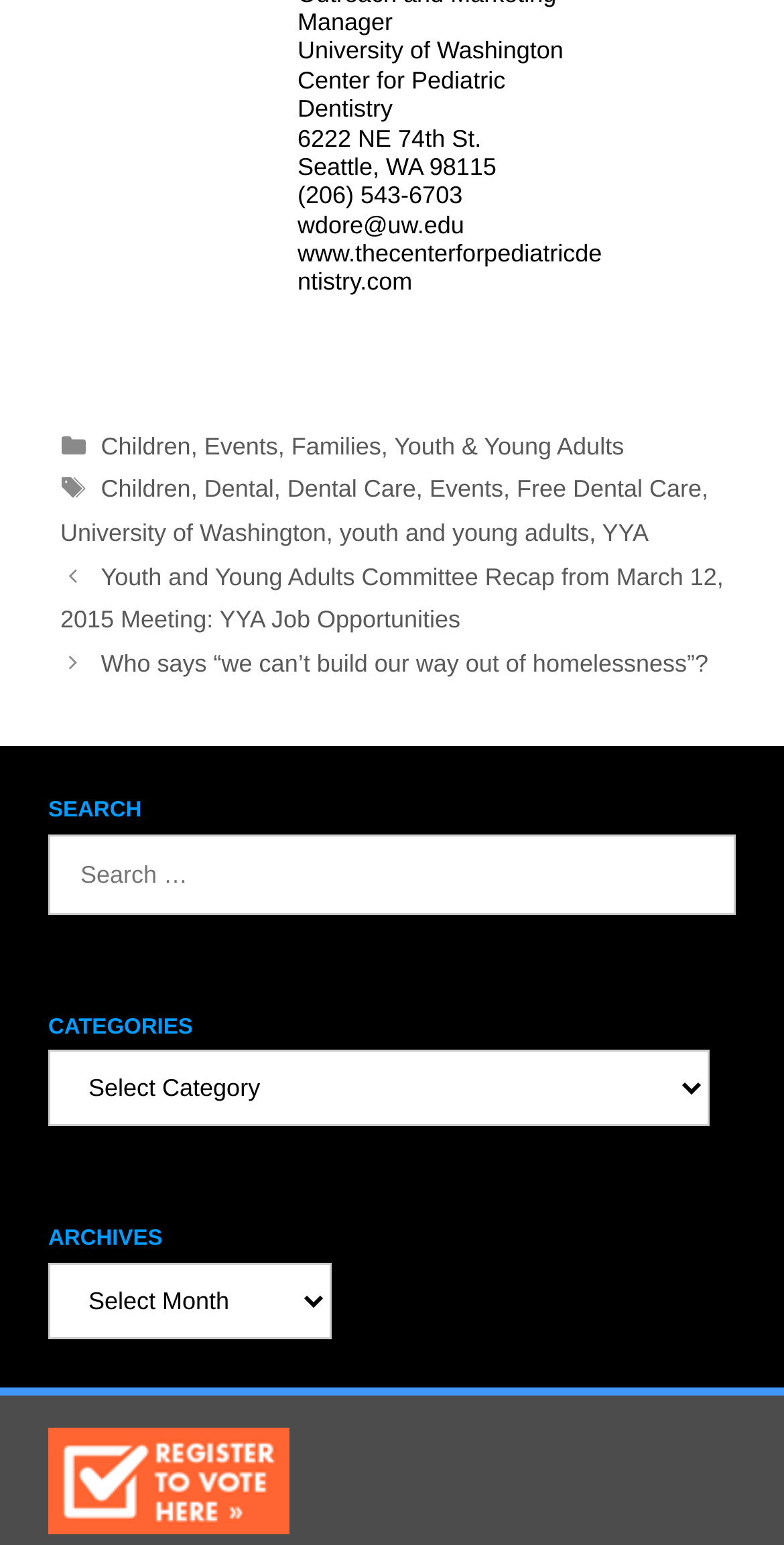Identify the bounding box coordinates of the clickable region required to complete the instruction: "View archives". The coordinates should be given as four float numbers within the range of 0 and 1, i.e., [left, top, right, bottom].

[0.062, 0.817, 0.423, 0.867]